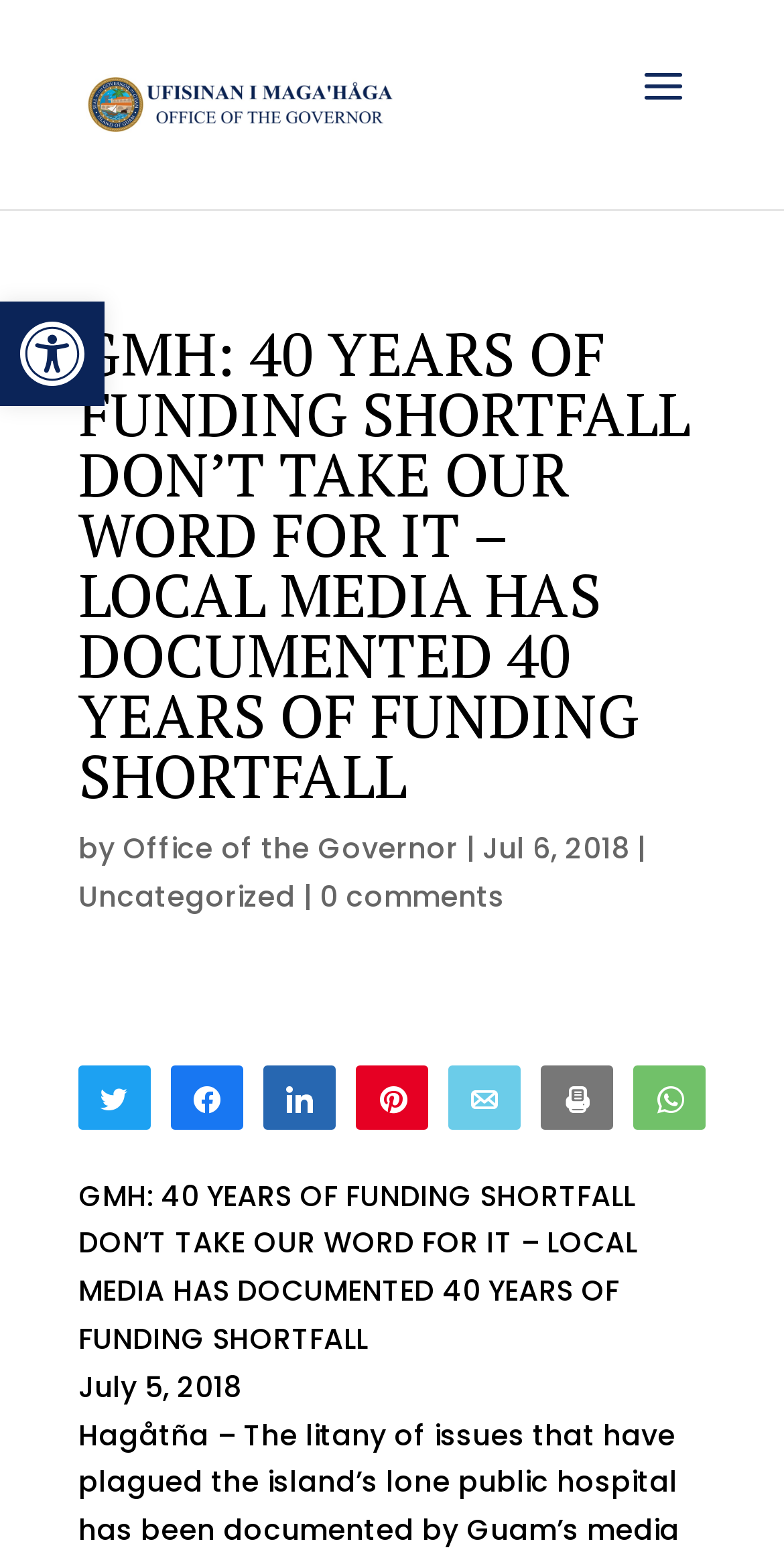Generate a detailed explanation of the webpage's features and information.

The webpage appears to be an article or blog post from the Governor of Guam's website. At the top, there is a toolbar with an "Open toolbar" link and an accompanying image. Below this, the title "Governor of Guam" is displayed prominently, accompanied by an image.

The main content of the page is divided into sections. The first section has a heading that reads "GMH: 40 YEARS OF FUNDING SHORTFALL DON’T TAKE OUR WORD FOR IT – LOCAL MEDIA HAS DOCUMENTED 40 YEARS OF FUNDING SHORTFALL". Below this, there is a byline indicating that the article is from the "Office of the Governor", followed by the date "Jul 6, 2018". There is also a category label "Uncategorized" and a comment count of "0 comments".

The main article text is divided into two paragraphs, with the first paragraph having a title "GMH: 40 YEARS OF FUNDING SHORTFALL" and the second paragraph continuing the article text. The article appears to discuss the funding shortfall of GMH over the past 40 years, citing local media documentation.

On the right side of the page, there is a search bar at the top, and below it, a series of social media sharing links, including Twitter, Facebook, and others. At the bottom of the page, there is a layout table with an unknown purpose.

Overall, the webpage appears to be a formal article or press release from the Governor of Guam's office, discussing a specific topic and providing sharing options for readers.